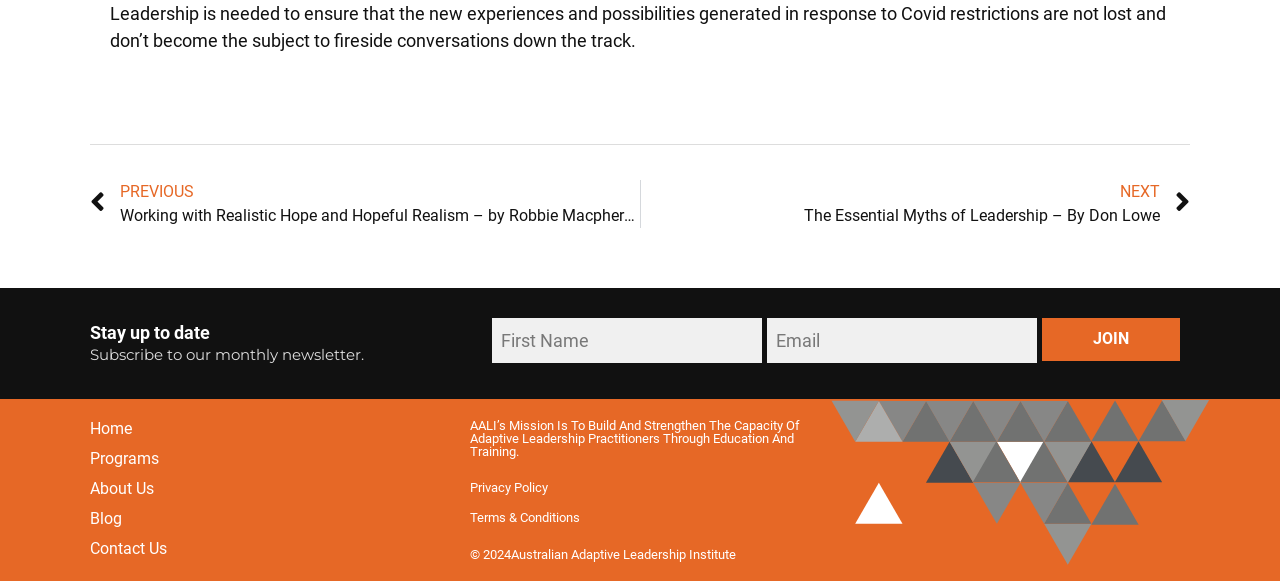Indicate the bounding box coordinates of the element that must be clicked to execute the instruction: "Read the next article". The coordinates should be given as four float numbers between 0 and 1, i.e., [left, top, right, bottom].

[0.5, 0.31, 0.93, 0.392]